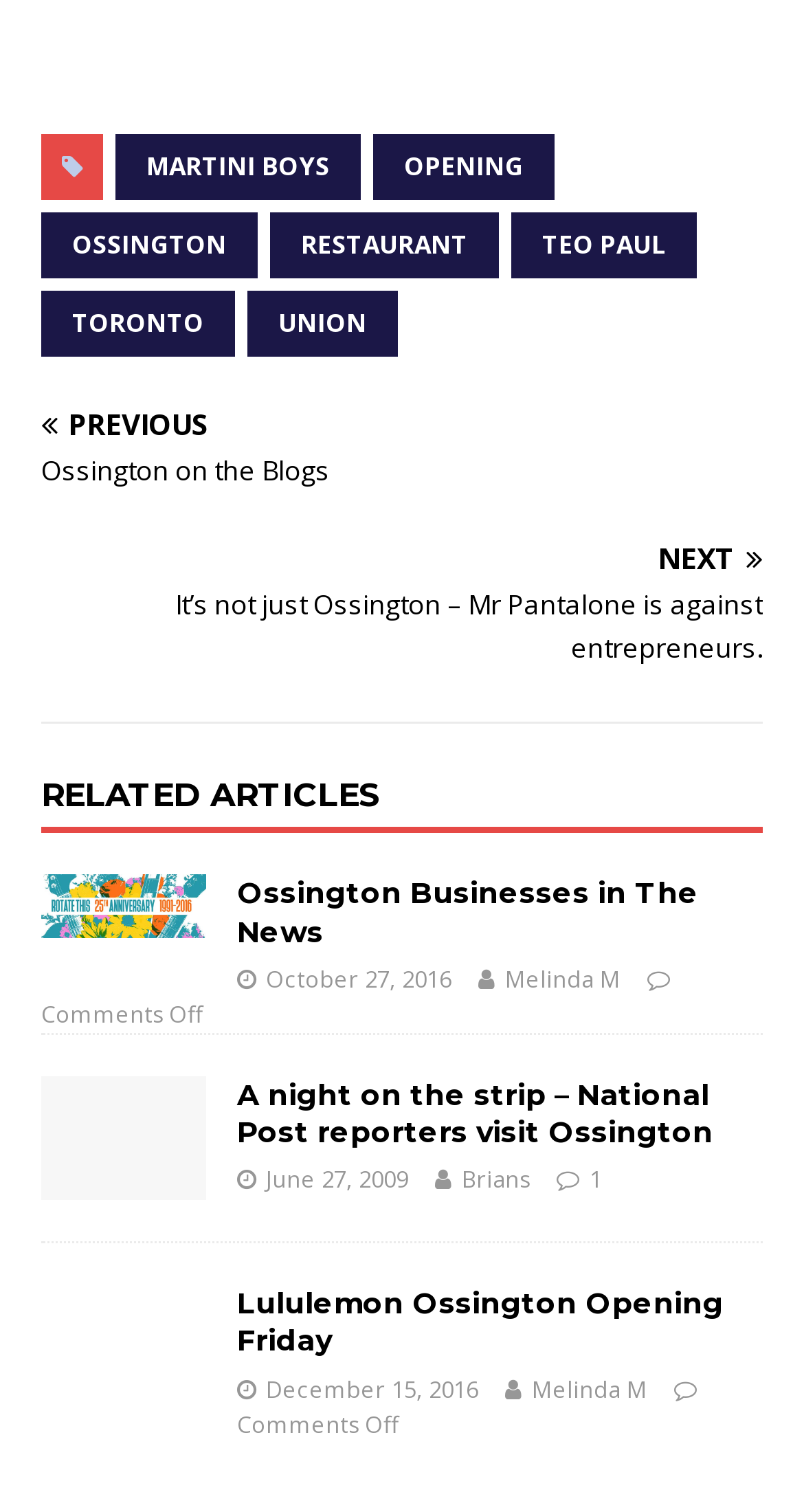Locate the bounding box coordinates of the clickable area needed to fulfill the instruction: "Go to NEXT page".

[0.051, 0.36, 0.949, 0.443]